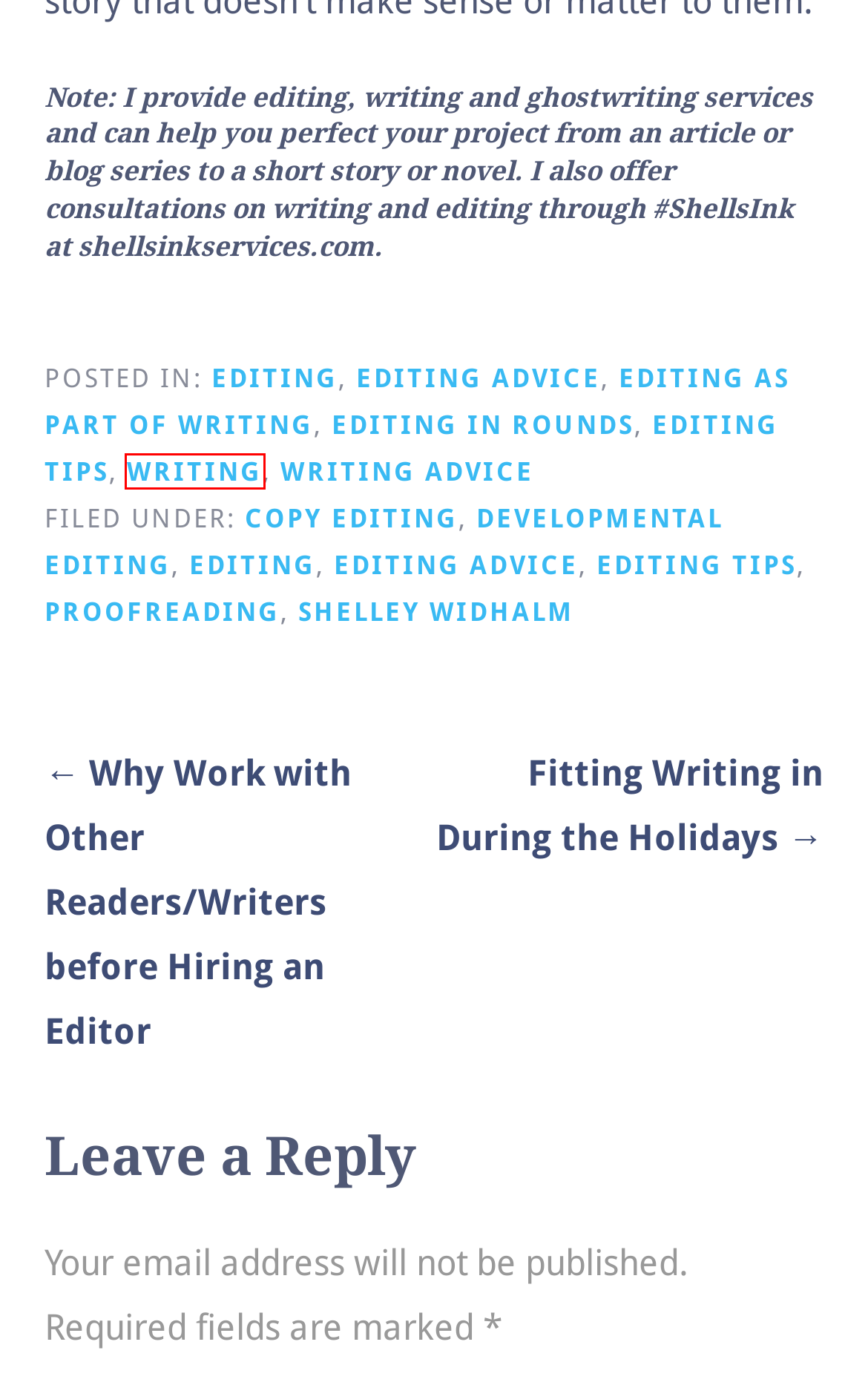Look at the screenshot of a webpage where a red bounding box surrounds a UI element. Your task is to select the best-matching webpage description for the new webpage after you click the element within the bounding box. The available options are:
A. Writing – Shell’s Ink Services
B. Why Work with Other Readers/Writers before Hiring an Editor – Shell’s Ink Services
C. Proofreading – Shell’s Ink Services
D. Developmental Editing – Shell’s Ink Services
E. Shelley Widhalm – Shell’s Ink Services
F. Writing Advice – Shell’s Ink Services
G. Editing in Rounds – Shell’s Ink Services
H. Editing Tips – Shell’s Ink Services

A